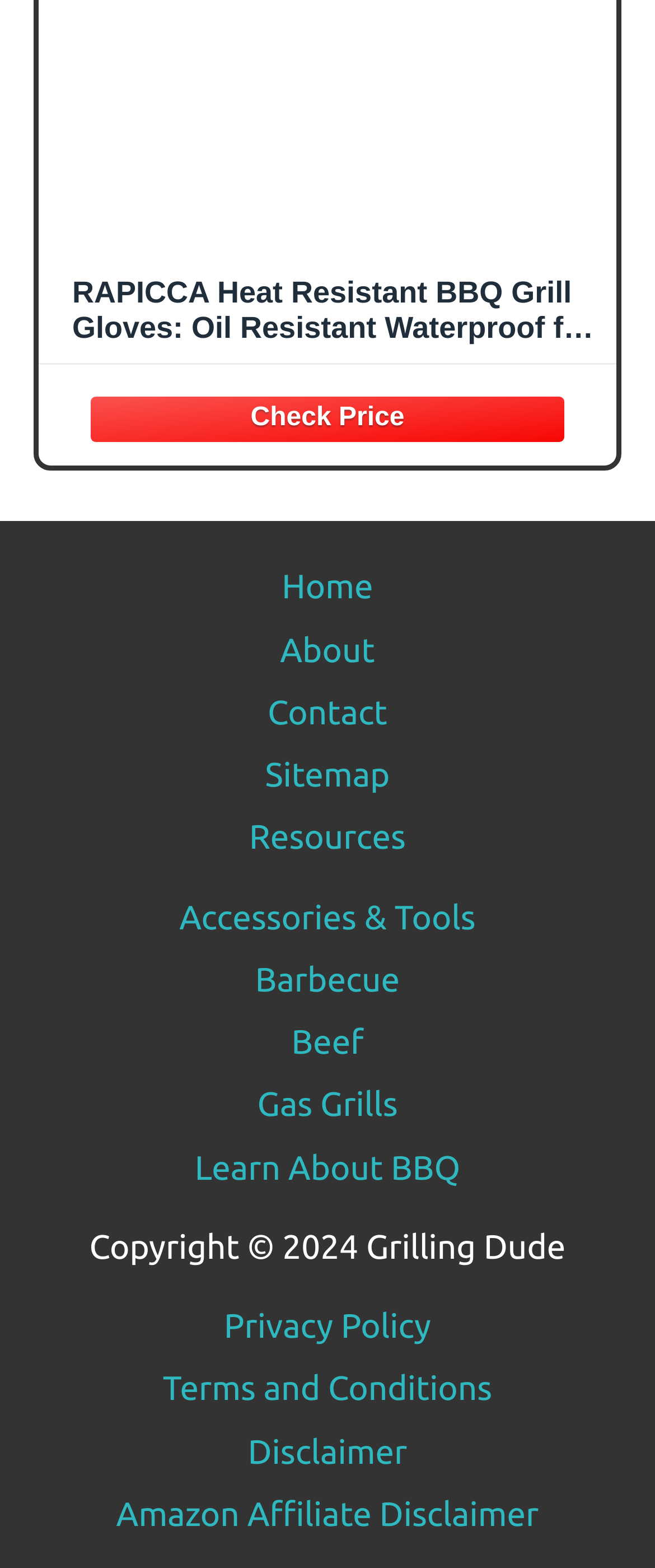How many links are in the footer navigation?
Provide a thorough and detailed answer to the question.

The footer navigation has 5 links, which are 'Home', 'About', 'Contact', 'Sitemap', and 'Resources'. These links are obtained from the navigation element with the description 'Site Navigation: Footer Menu'.